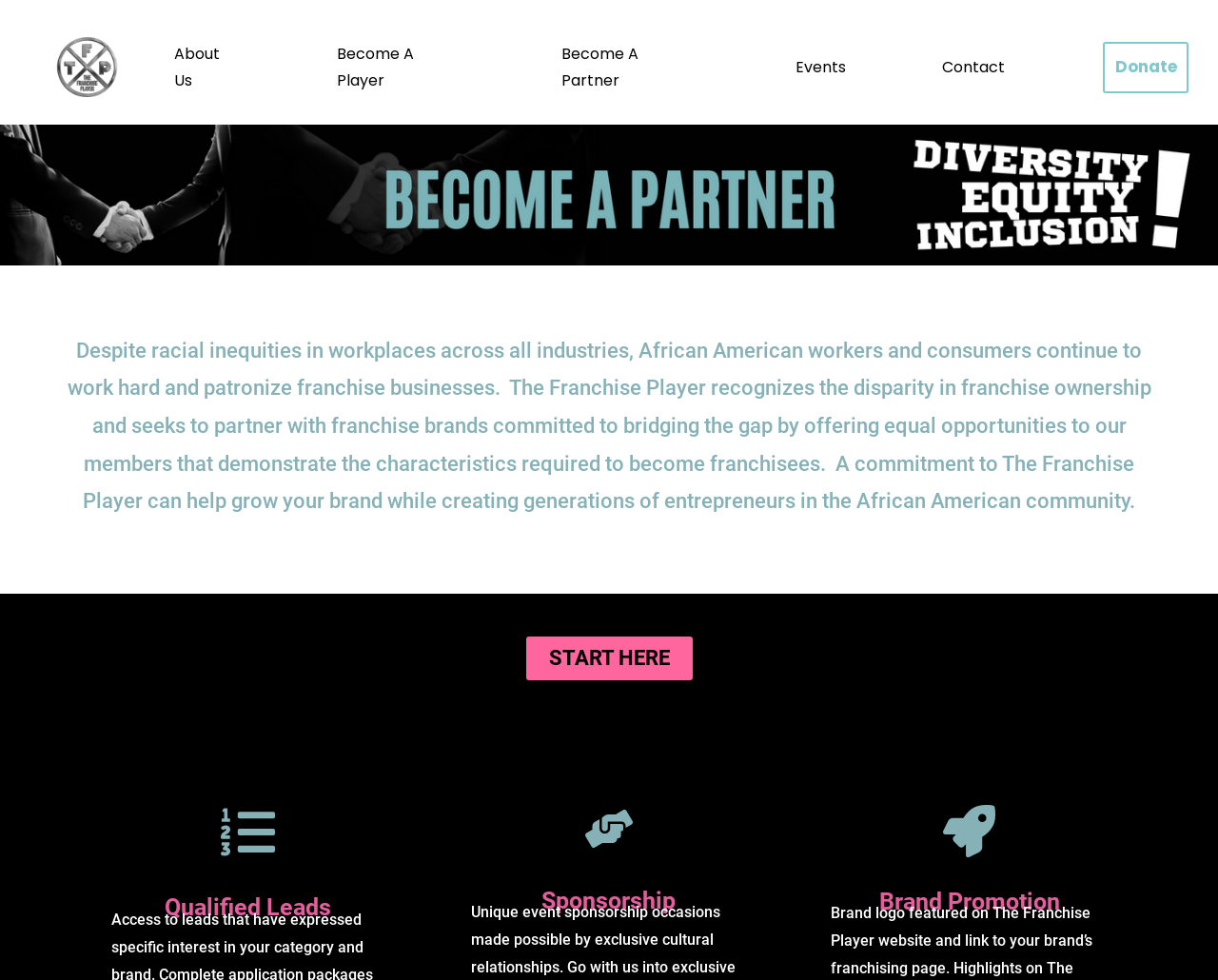Determine the bounding box for the UI element described here: "Become A Partner".

[0.453, 0.037, 0.582, 0.101]